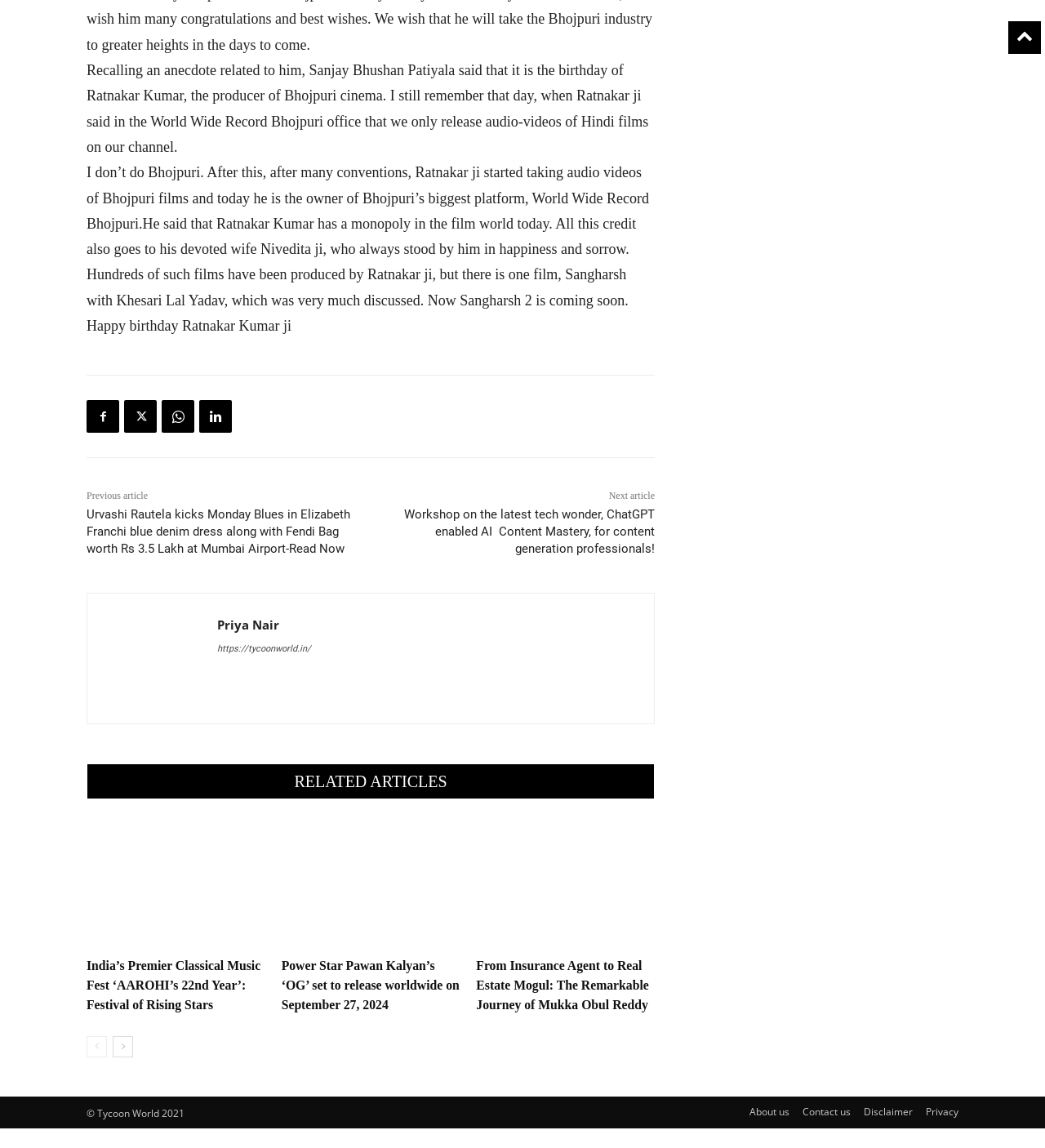Please find the bounding box coordinates of the element that needs to be clicked to perform the following instruction: "Read the article about Urvashi Rautela". The bounding box coordinates should be four float numbers between 0 and 1, represented as [left, top, right, bottom].

[0.083, 0.442, 0.335, 0.485]